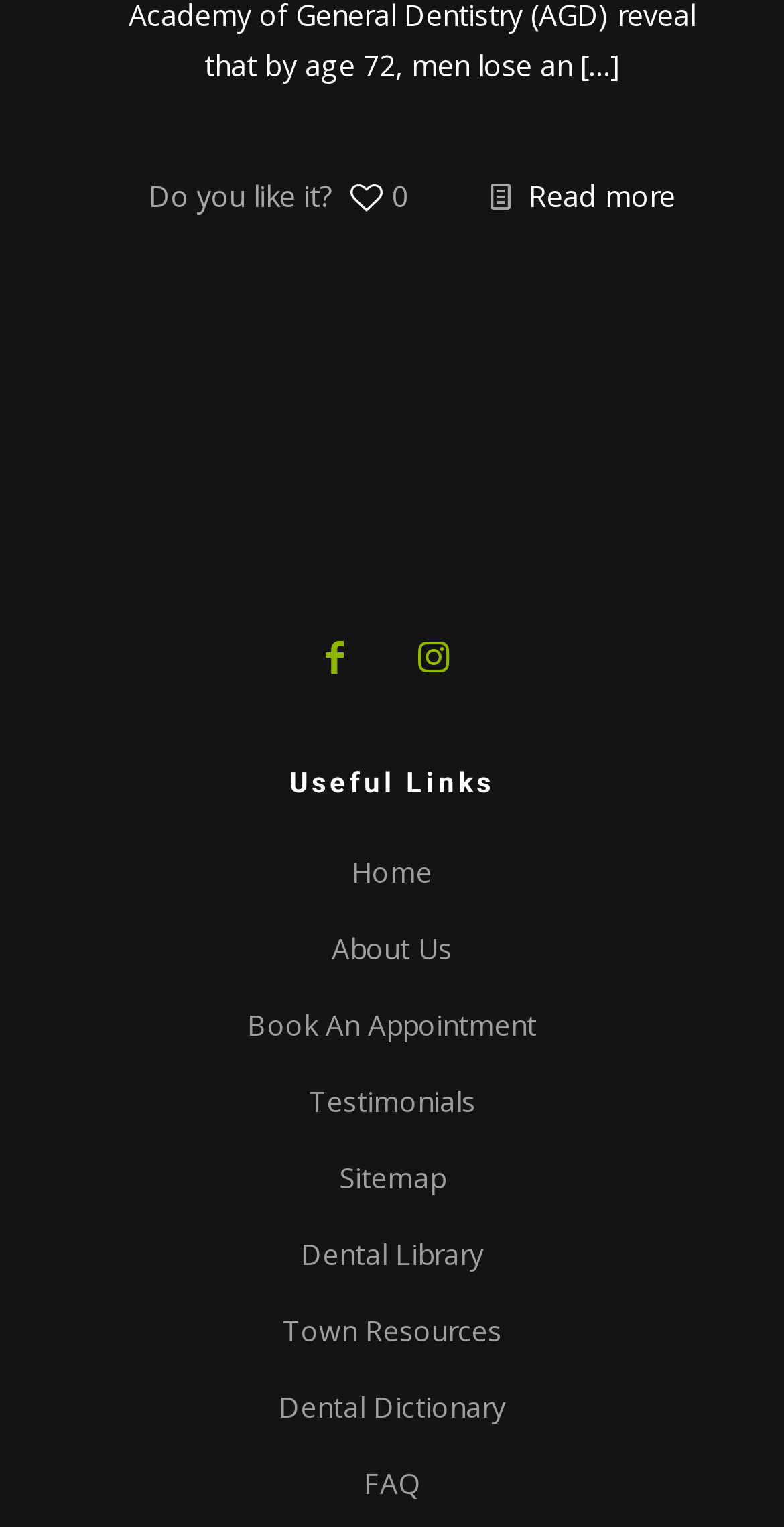Please locate the bounding box coordinates of the element's region that needs to be clicked to follow the instruction: "Click the 'Read more' link". The bounding box coordinates should be provided as four float numbers between 0 and 1, i.e., [left, top, right, bottom].

[0.674, 0.116, 0.862, 0.141]